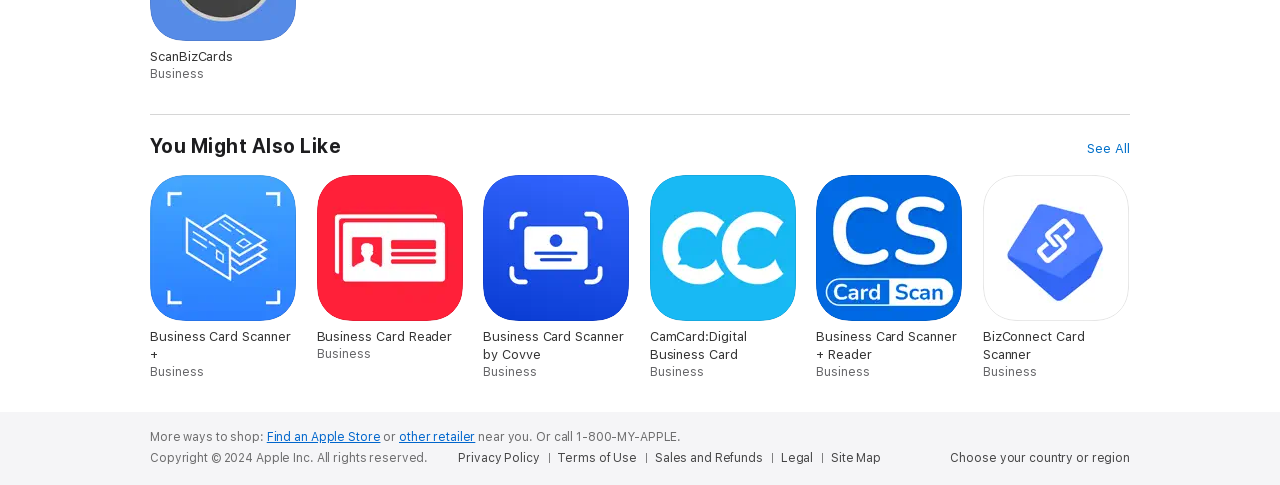Please specify the bounding box coordinates of the area that should be clicked to accomplish the following instruction: "Find an Apple Store". The coordinates should consist of four float numbers between 0 and 1, i.e., [left, top, right, bottom].

[0.208, 0.887, 0.297, 0.915]